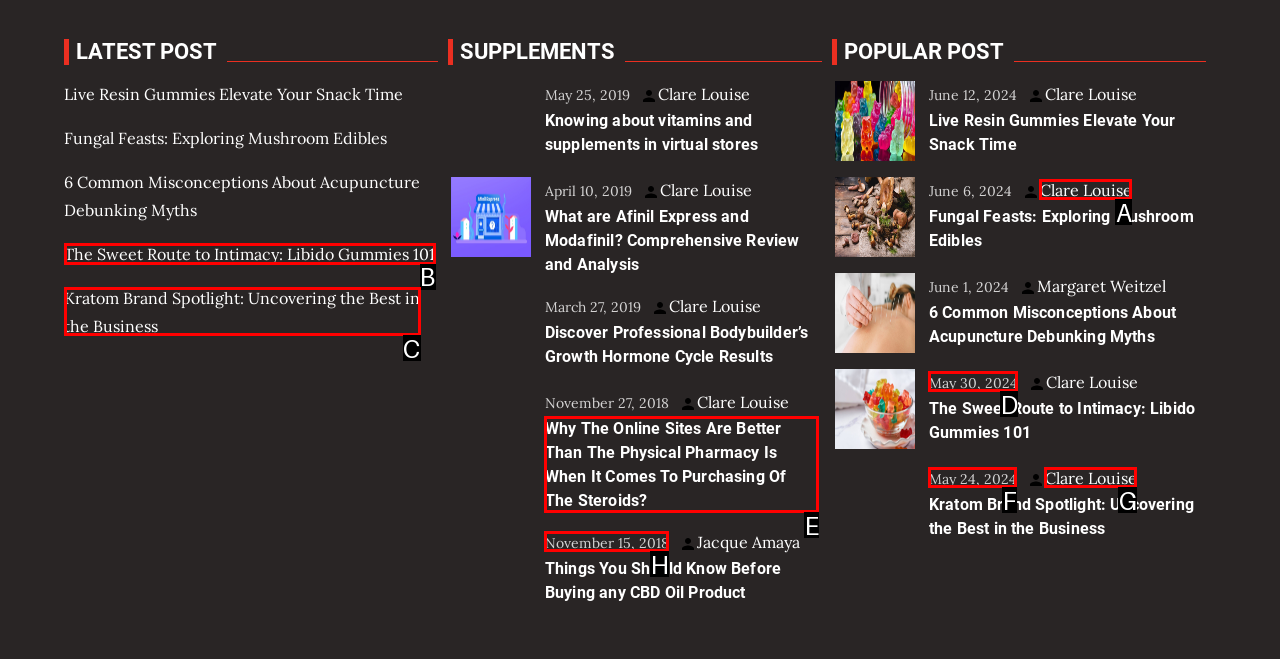What option should I click on to execute the task: Explore 'The Sweet Route to Intimacy: Libido Gummies 101'? Give the letter from the available choices.

B